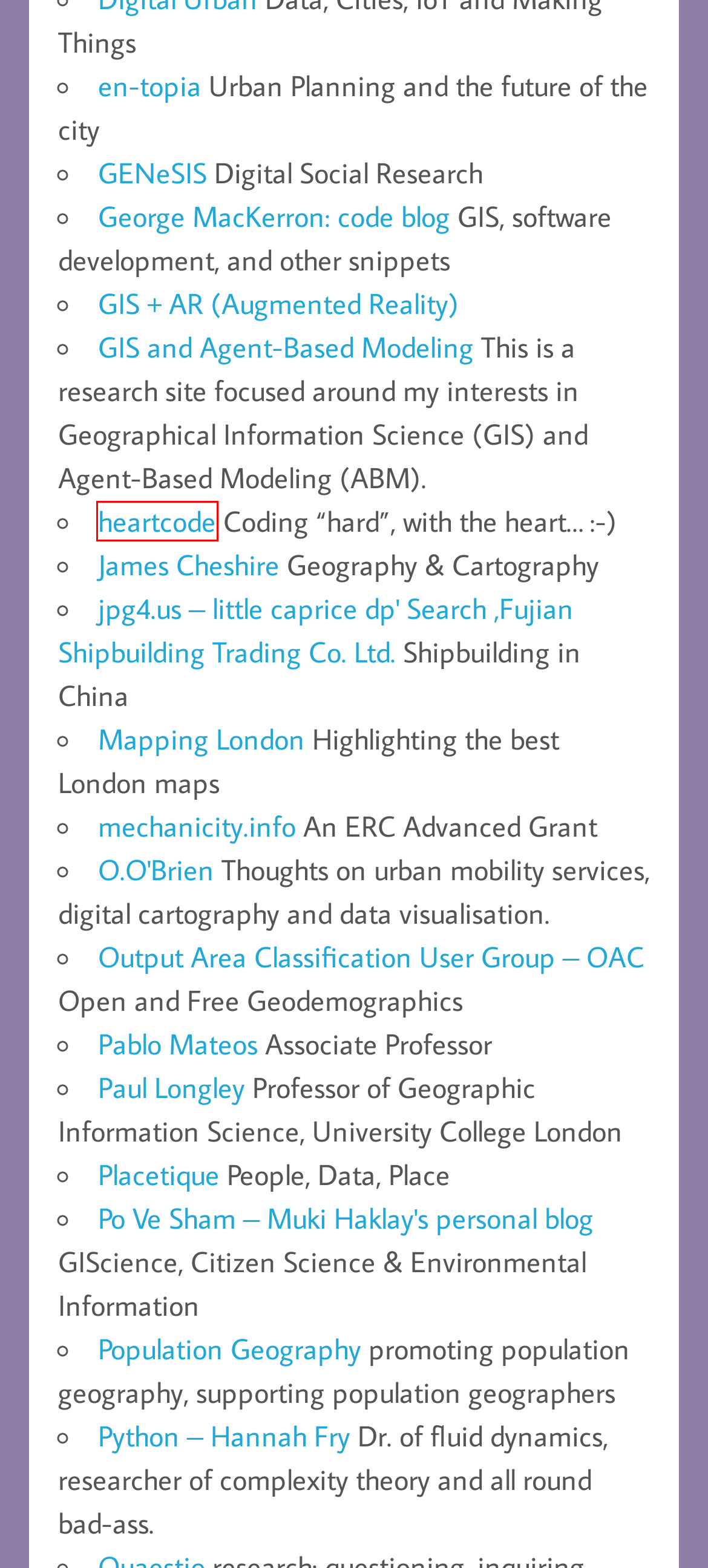Observe the provided screenshot of a webpage with a red bounding box around a specific UI element. Choose the webpage description that best fits the new webpage after you click on the highlighted element. These are your options:
A. GIS and Agent-Based Modeling
B. Mapping London – Highlighting the best London maps
C. George MacKerron: code blog
D. Placetique – Just another WordPress site
E. The domain name mechanicity.info is for sale
F. heartcode | Coding "hard", with the heart… :-)
G. Welcome pablomateos.com - BlueHost.com
H. O.O'Brien – Thoughts on urban mobility services, digital cartography and data visualisation.

F